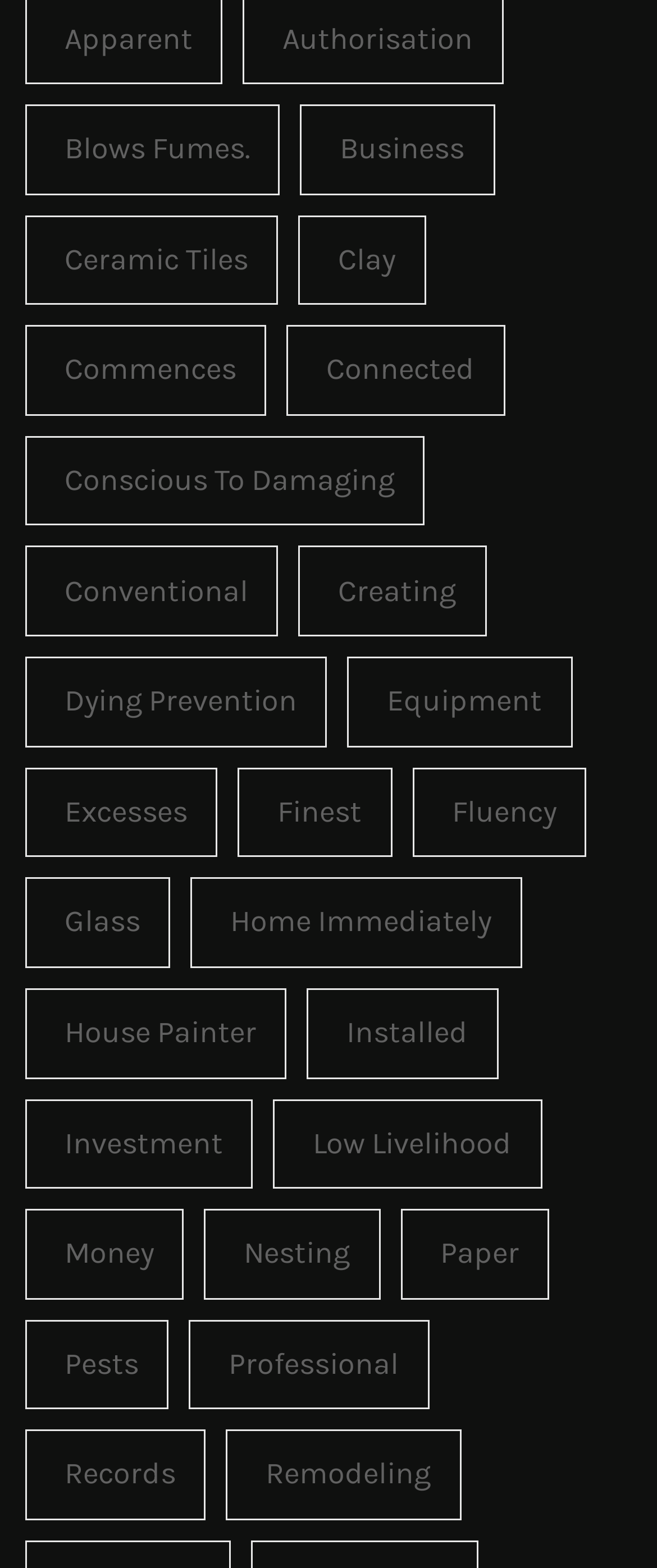Pinpoint the bounding box coordinates of the clickable area needed to execute the instruction: "Check 'Equipment'". The coordinates should be specified as four float numbers between 0 and 1, i.e., [left, top, right, bottom].

[0.529, 0.419, 0.871, 0.476]